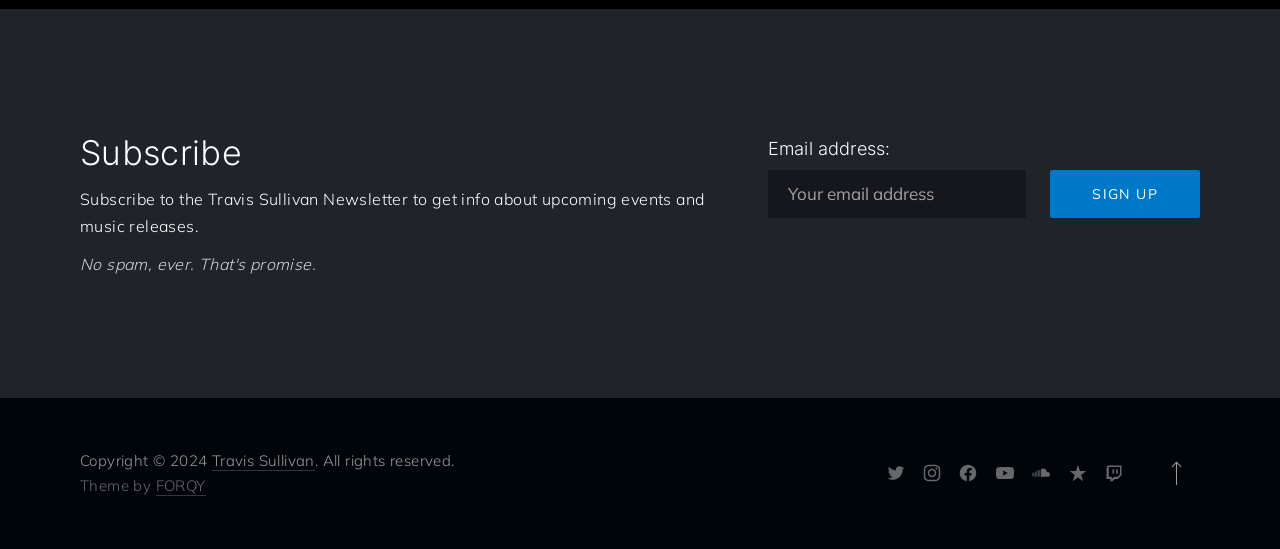Kindly provide the bounding box coordinates of the section you need to click on to fulfill the given instruction: "Follow Travis Sullivan on Twitter".

[0.687, 0.829, 0.712, 0.895]